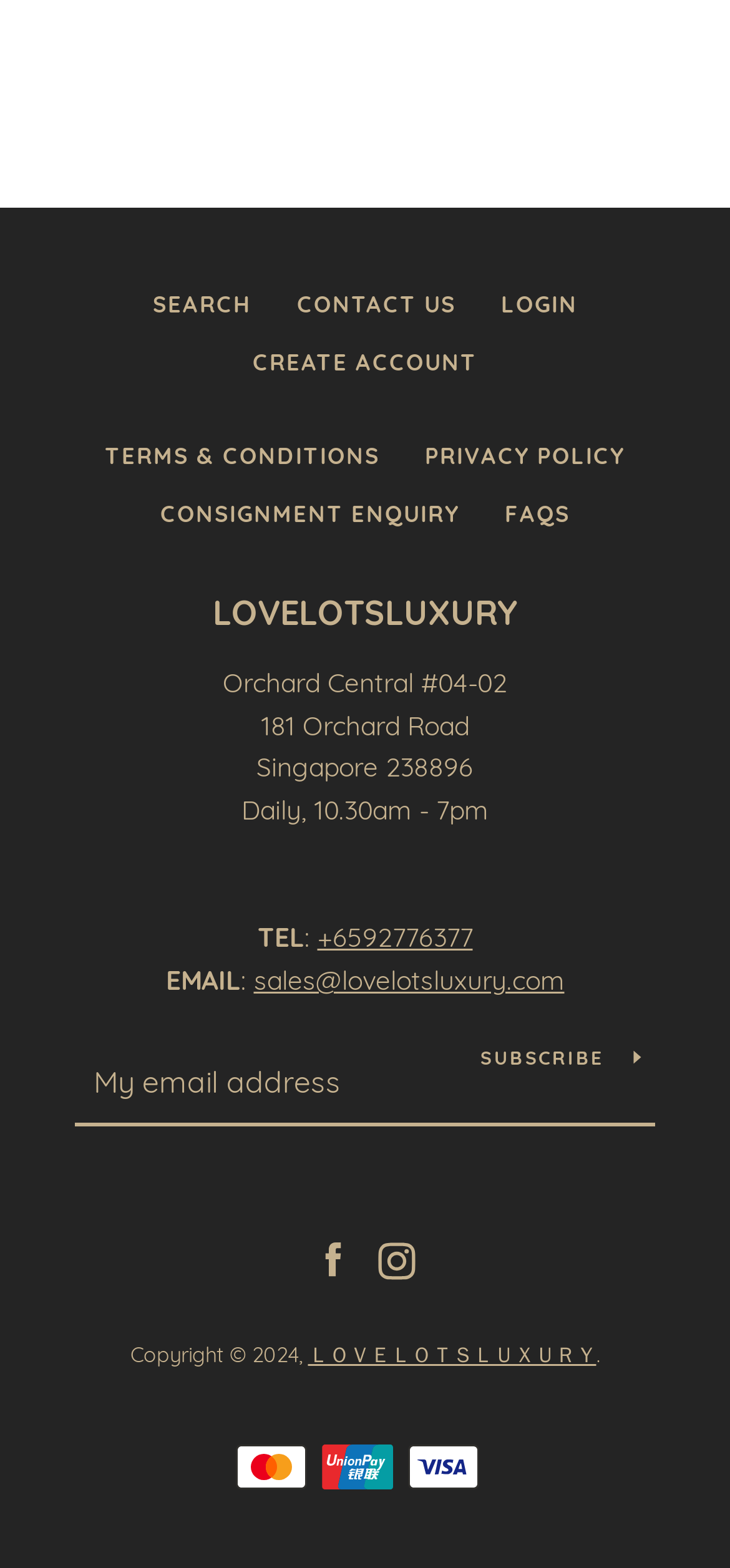Identify the bounding box coordinates of the clickable region required to complete the instruction: "Create a new account". The coordinates should be given as four float numbers within the range of 0 and 1, i.e., [left, top, right, bottom].

[0.346, 0.222, 0.654, 0.239]